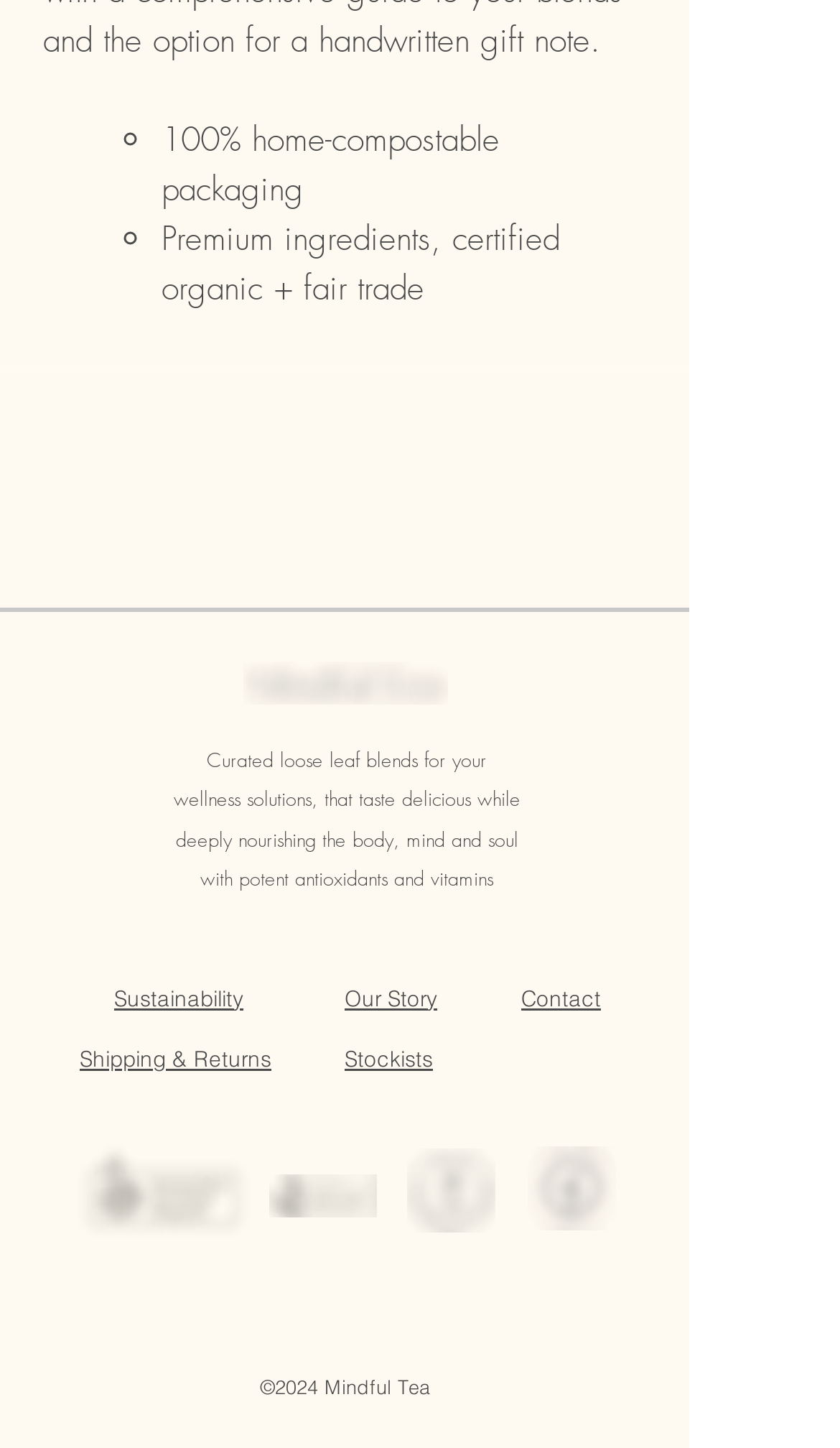What is the logo of the website?
Using the visual information, reply with a single word or short phrase.

Mindful Tea Logo